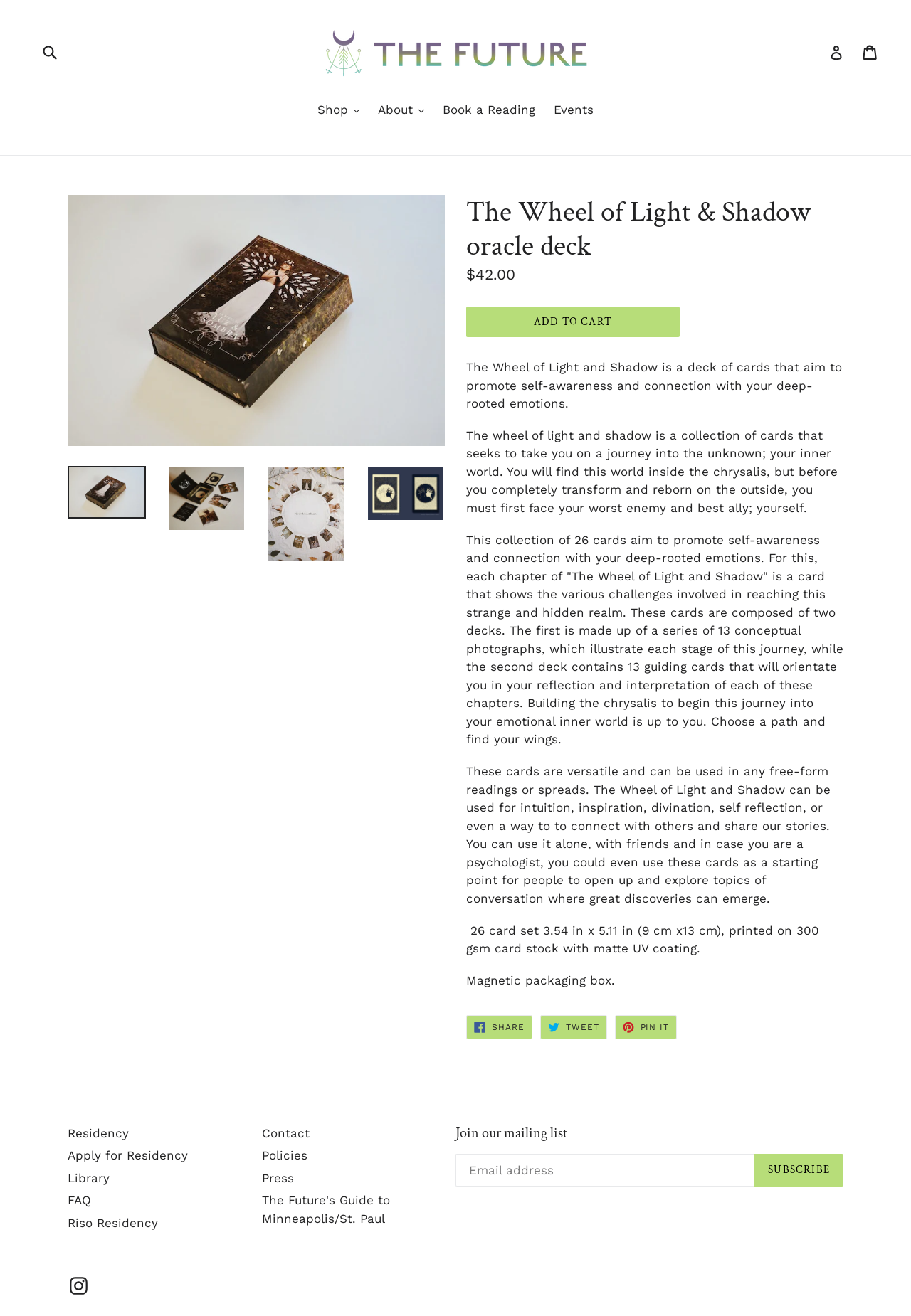Answer the question below in one word or phrase:
What is the purpose of the 'ADD TO CART' button?

To add the oracle deck to the shopping cart